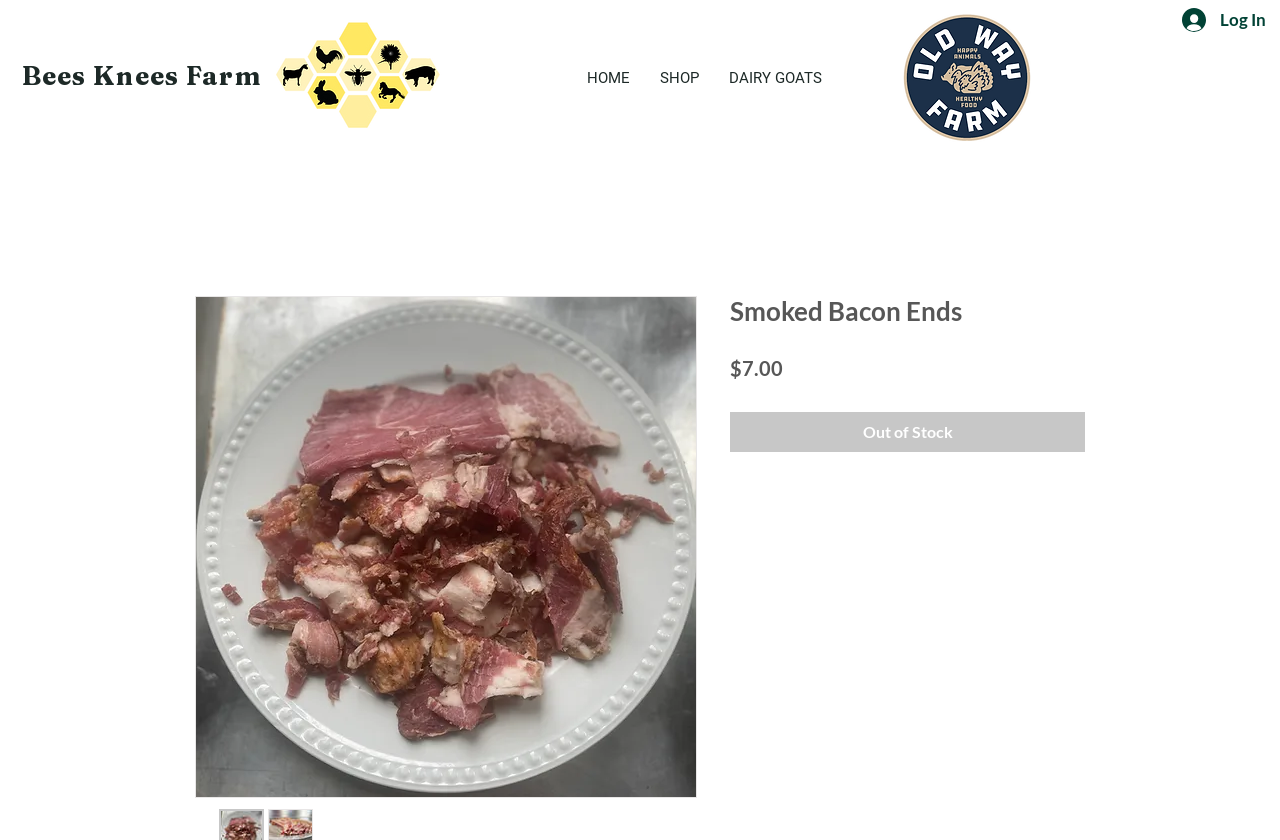Using the element description: "Bees Knees Farm", determine the bounding box coordinates for the specified UI element. The coordinates should be four float numbers between 0 and 1, [left, top, right, bottom].

[0.017, 0.071, 0.209, 0.11]